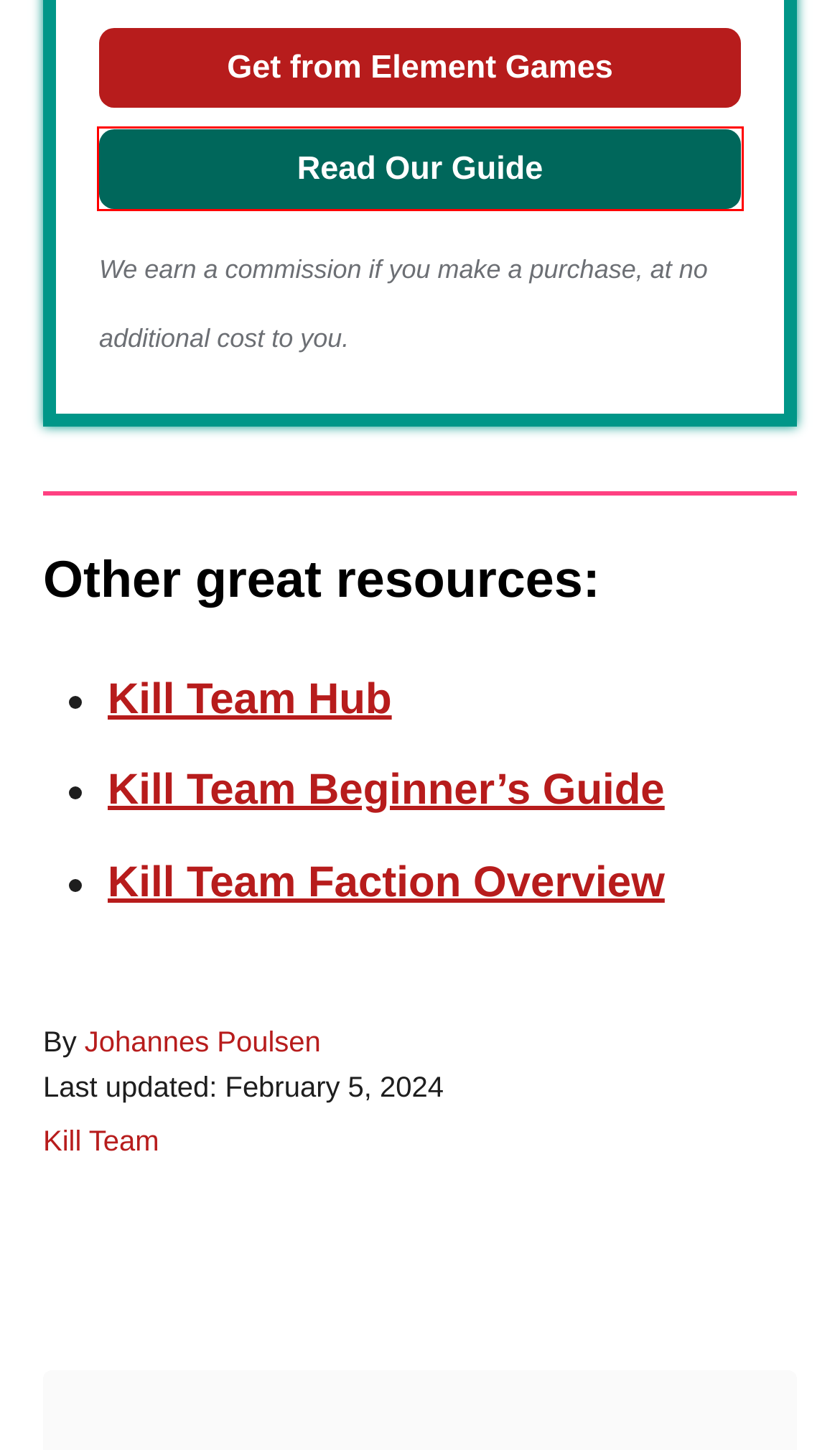View the screenshot of the webpage containing a red bounding box around a UI element. Select the most fitting webpage description for the new page shown after the element in the red bounding box is clicked. Here are the candidates:
A. How to Play Kill Team (40k Kill Team Rules Explained)
B. About Peter Thuborg
C. About Us at Age of Miniatures
D. Kill Team Guides
E. Amazon.com
F. Review Copy Policy
G. 40k Kill Team Factions: All Playable Warhammer Kill Teams
H. Blades of Khaine Kill Team Guide (Aeldari Aspect Warriors)

H